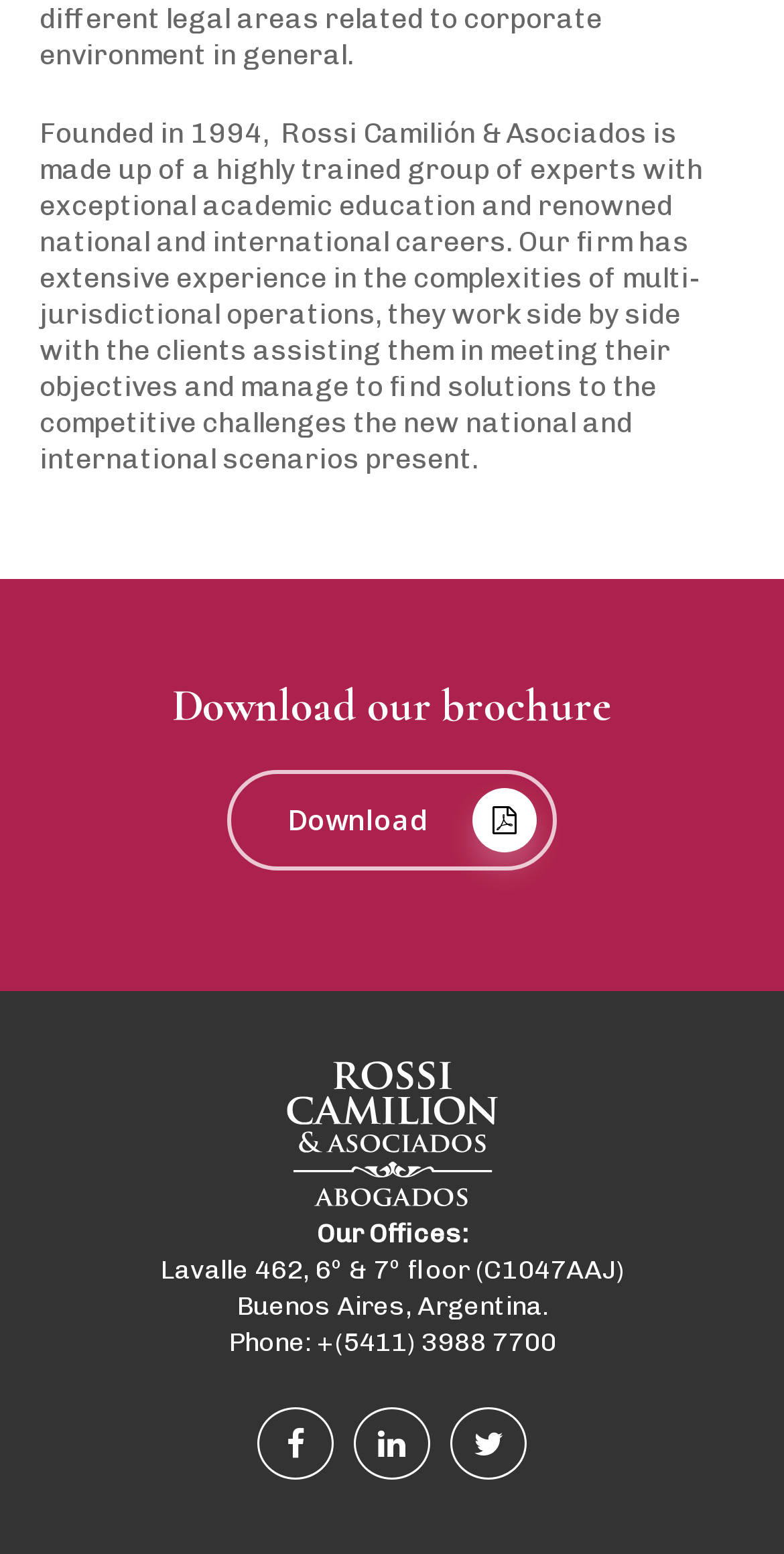Provide the bounding box coordinates in the format (top-left x, top-left y, bottom-right x, bottom-right y). All values are floating point numbers between 0 and 1. Determine the bounding box coordinate of the UI element described as: Download

[0.29, 0.496, 0.71, 0.56]